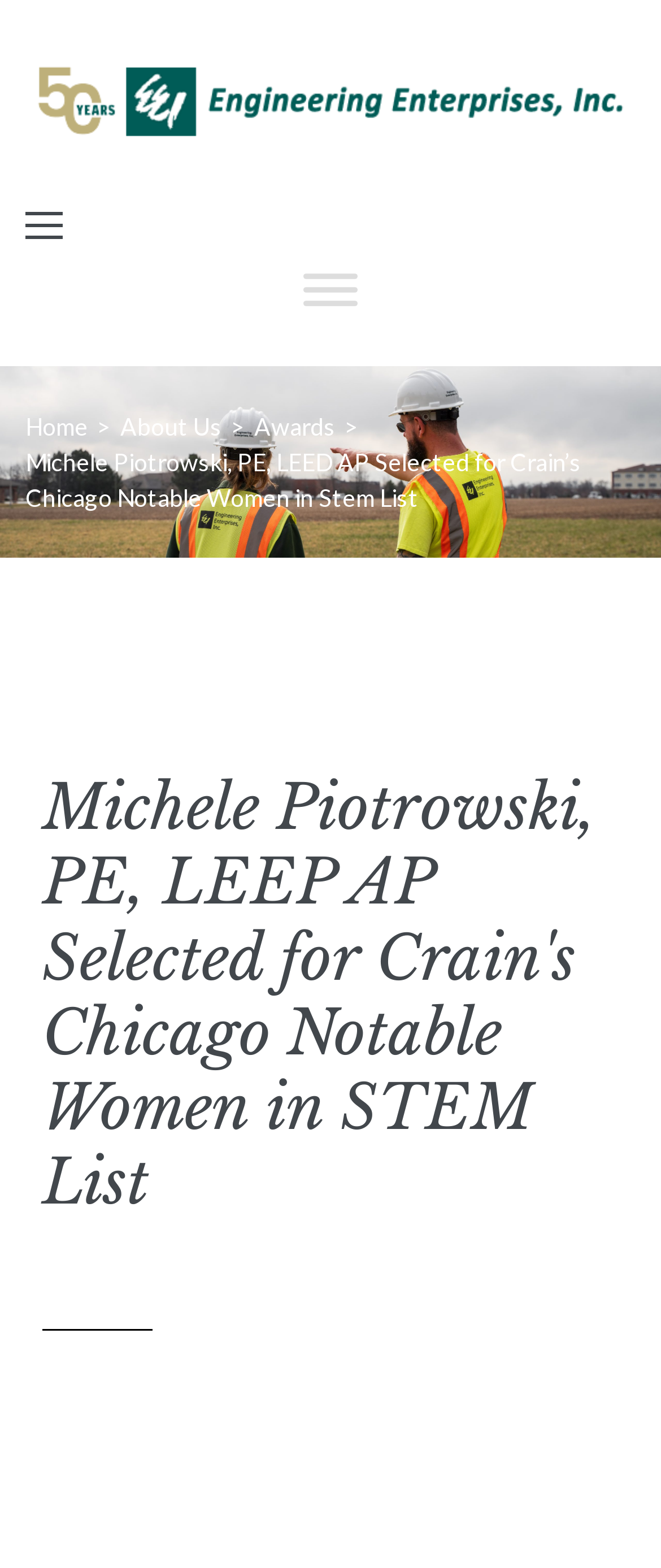Give a comprehensive overview of the webpage, including key elements.

The webpage appears to be an announcement page from Engineering Enterprises, Inc. (EEI) about Michele Piotrowski, PE, LEED AP being selected for Crain's Chicago Notable Women in STEM List. 

At the top left of the page, there is an EEI logo, which is an image, and a link to EEI. Next to the logo, there are two buttons, one of which is a toggle menu button. 

Below the logo and buttons, there is a navigation menu with links to 'Home', 'About Us', and 'Awards'. The '>' symbol is placed between the 'Home' and 'About Us' links.

The main content of the page is a heading that announces Michele Piotrowski's selection for Crain's Chicago Notable Women in STEM List. This heading is positioned below the navigation menu and takes up most of the page's width.